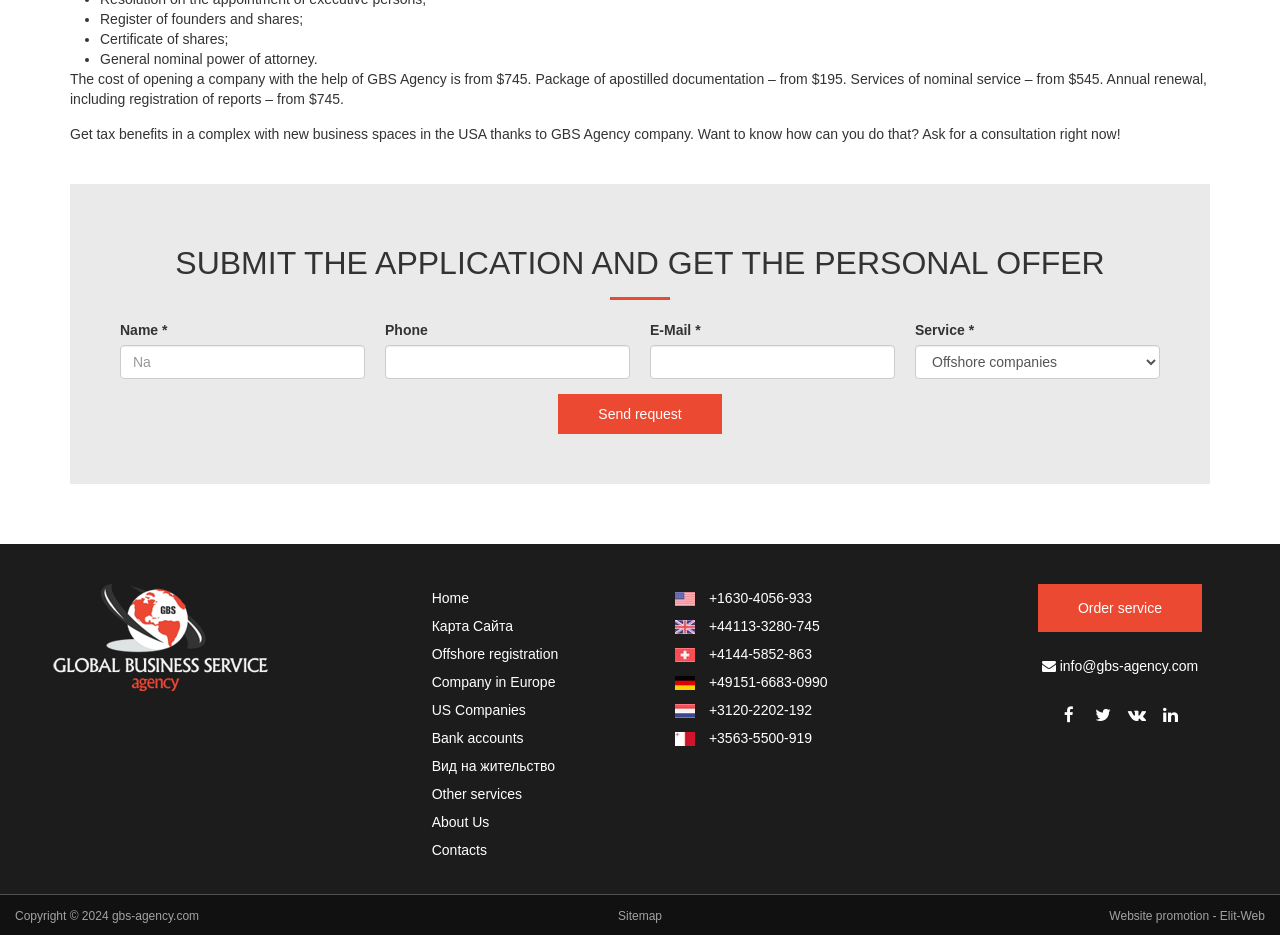Indicate the bounding box coordinates of the element that must be clicked to execute the instruction: "Select a service from the dropdown menu". The coordinates should be given as four float numbers between 0 and 1, i.e., [left, top, right, bottom].

[0.715, 0.369, 0.906, 0.406]